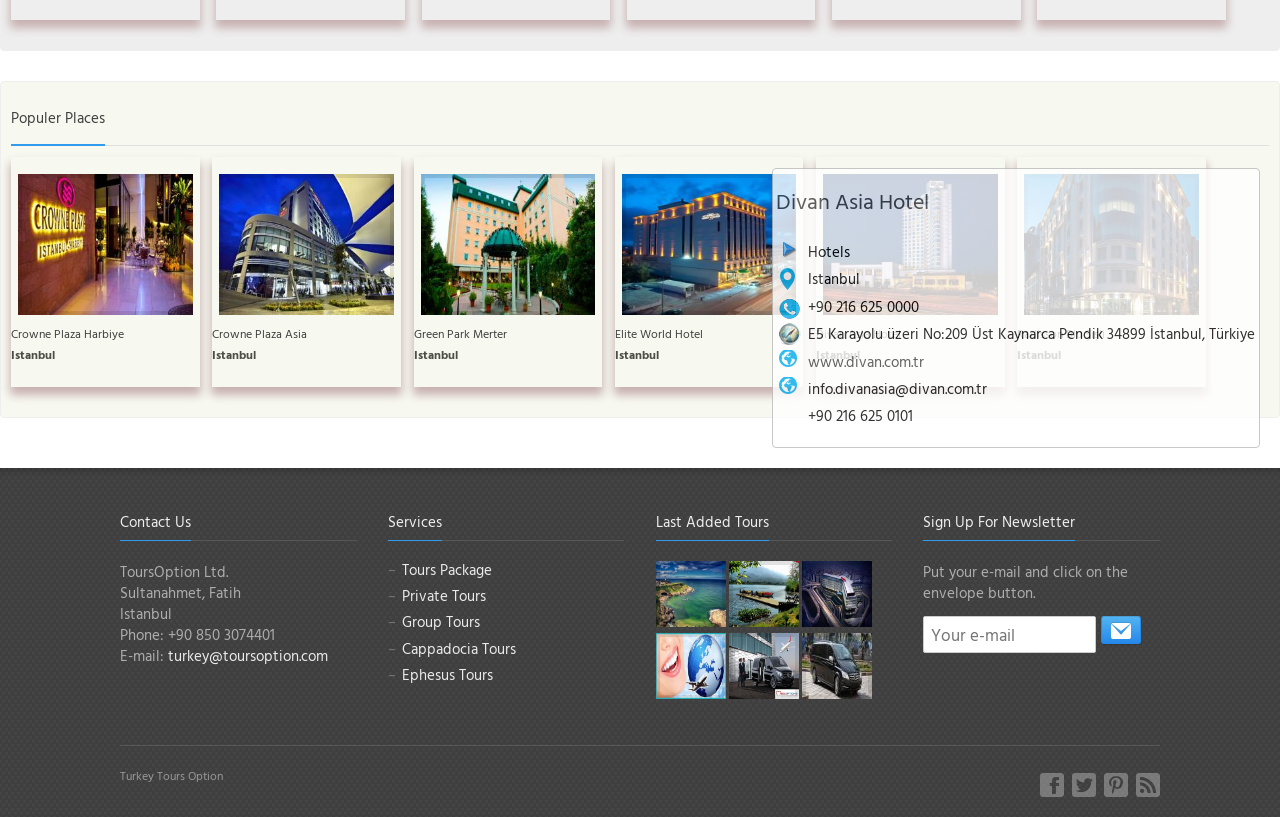Provide the bounding box coordinates for the UI element that is described by this text: "www.divan.com.tr". The coordinates should be in the form of four float numbers between 0 and 1: [left, top, right, bottom].

[0.631, 0.429, 0.722, 0.455]